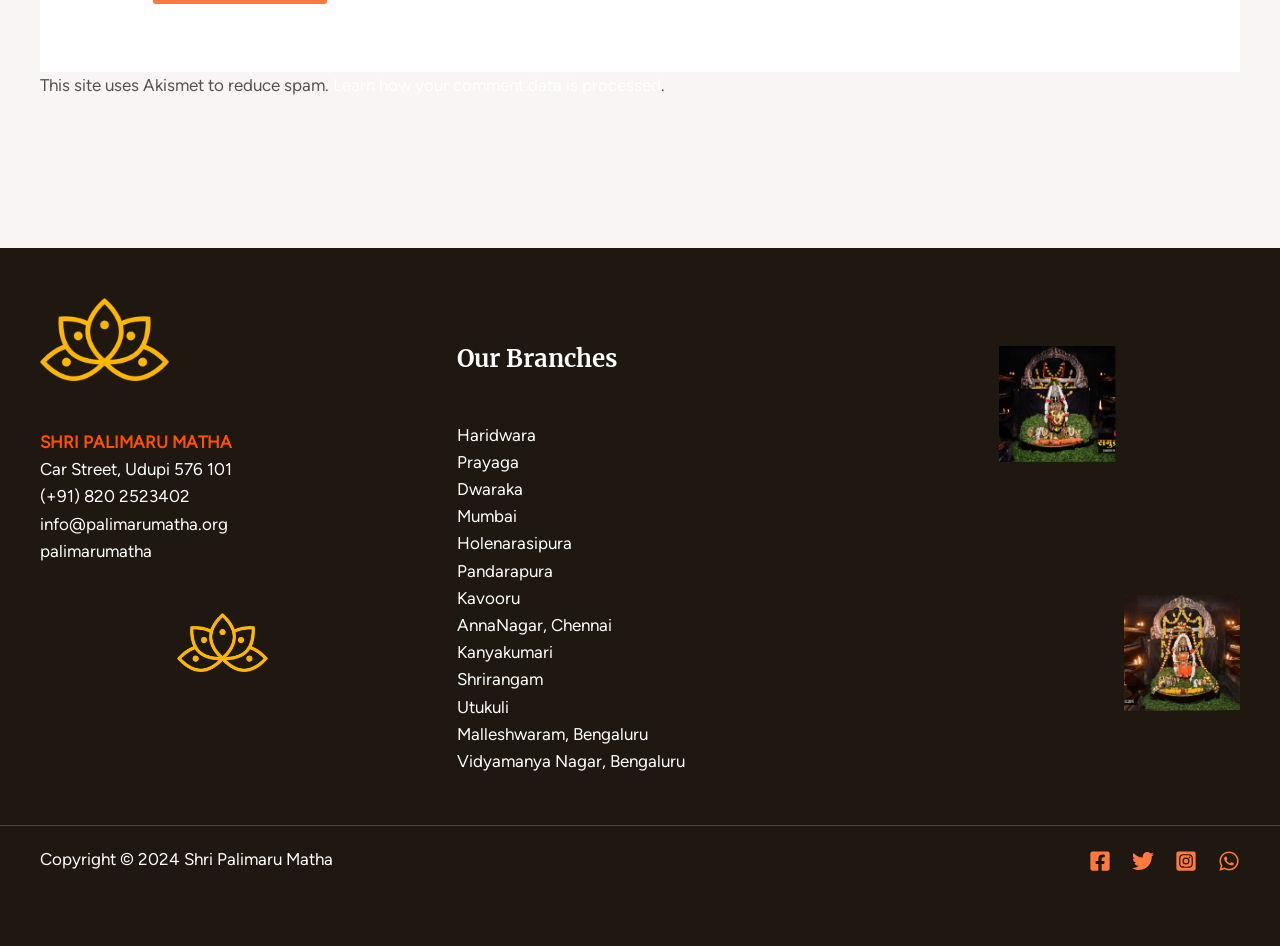Answer with a single word or phrase: 
What is the copyright year?

2024